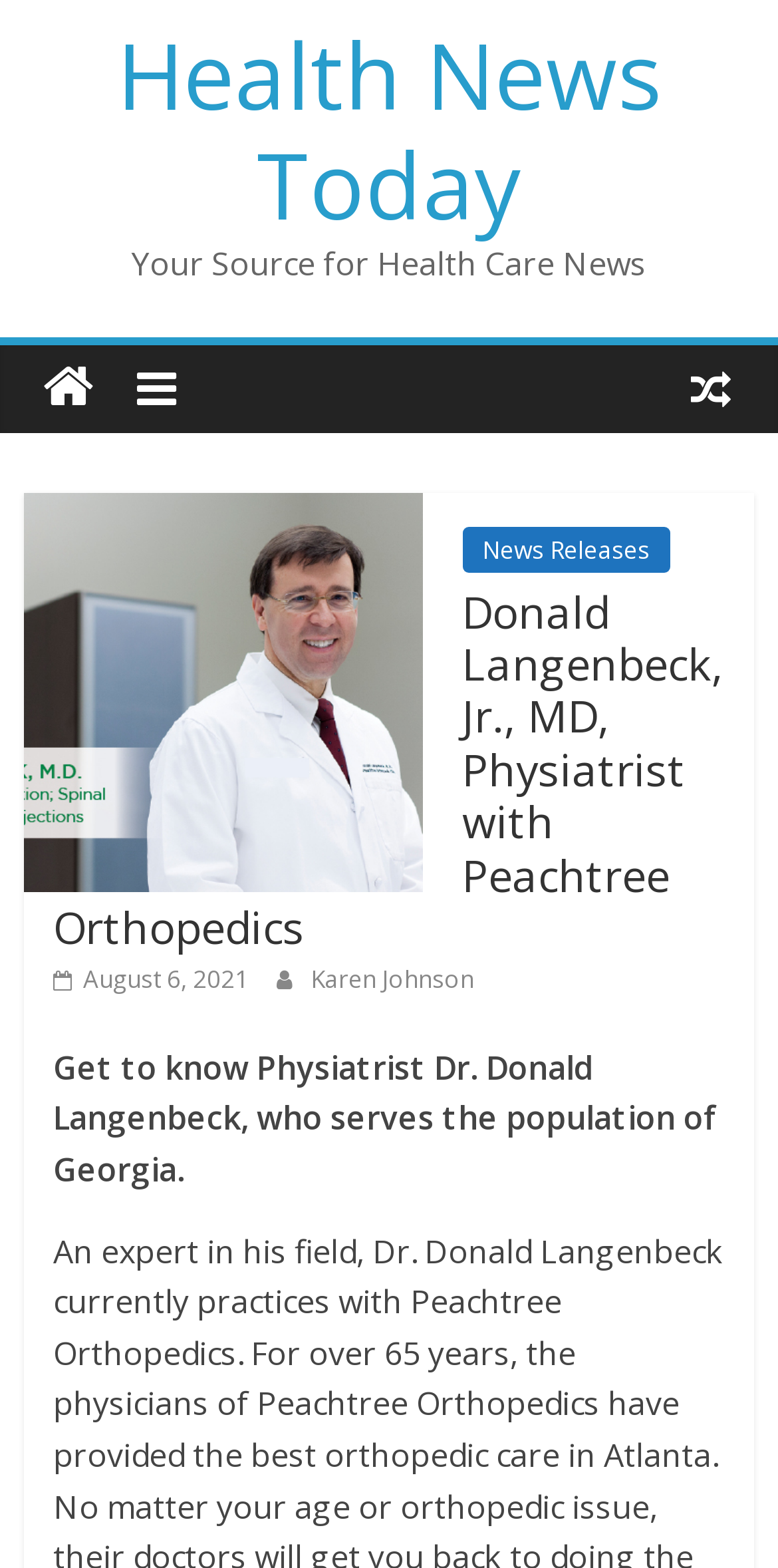Consider the image and give a detailed and elaborate answer to the question: 
What is Dr. Donald Langenbeck's profession?

Based on the webpage content, specifically the heading 'Donald Langenbeck, Jr., MD, Physiatrist with Peachtree Orthopedics', it is clear that Dr. Donald Langenbeck is a physiatrist.